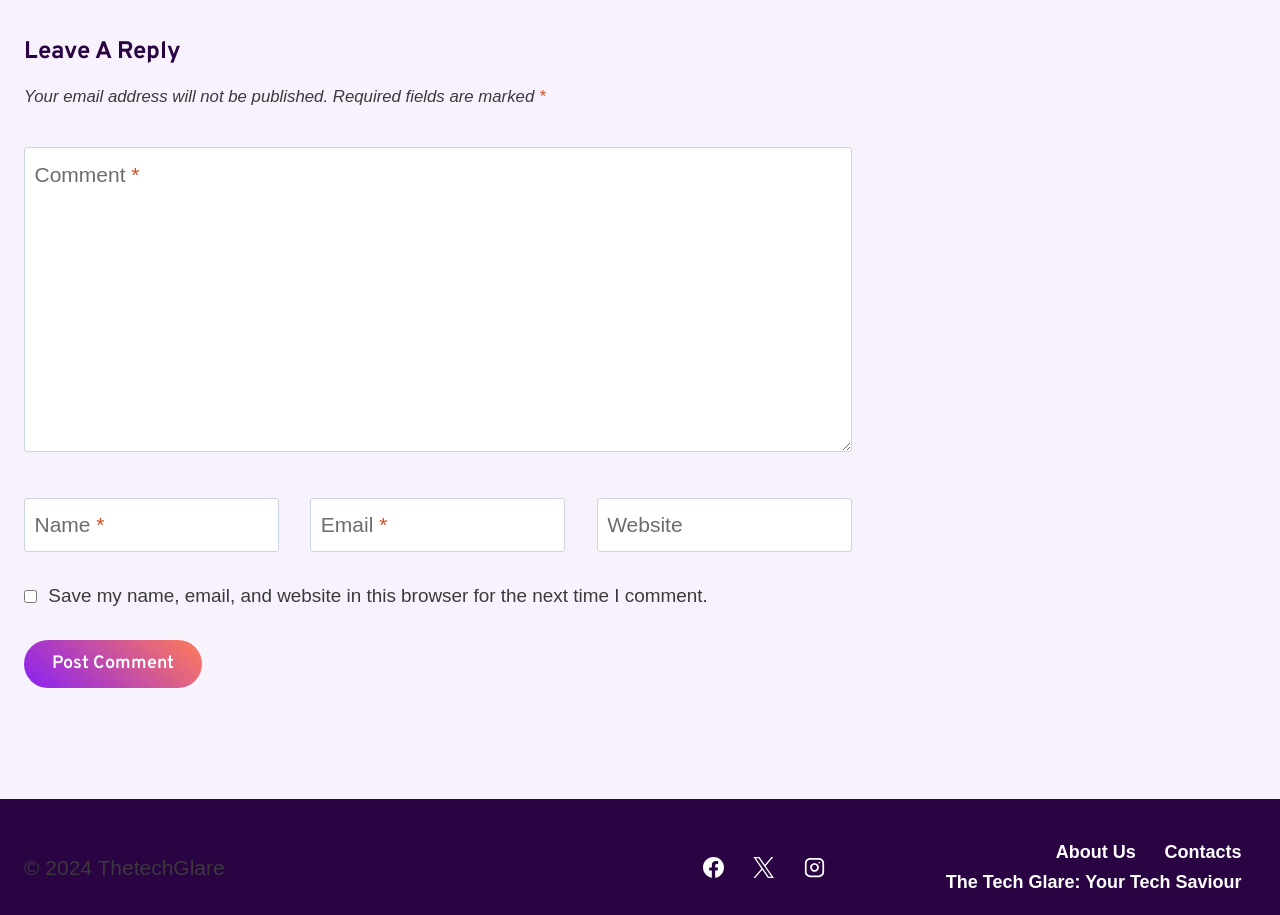Can you identify the bounding box coordinates of the clickable region needed to carry out this instruction: 'Leave a comment'? The coordinates should be four float numbers within the range of 0 to 1, stated as [left, top, right, bottom].

[0.019, 0.161, 0.665, 0.494]